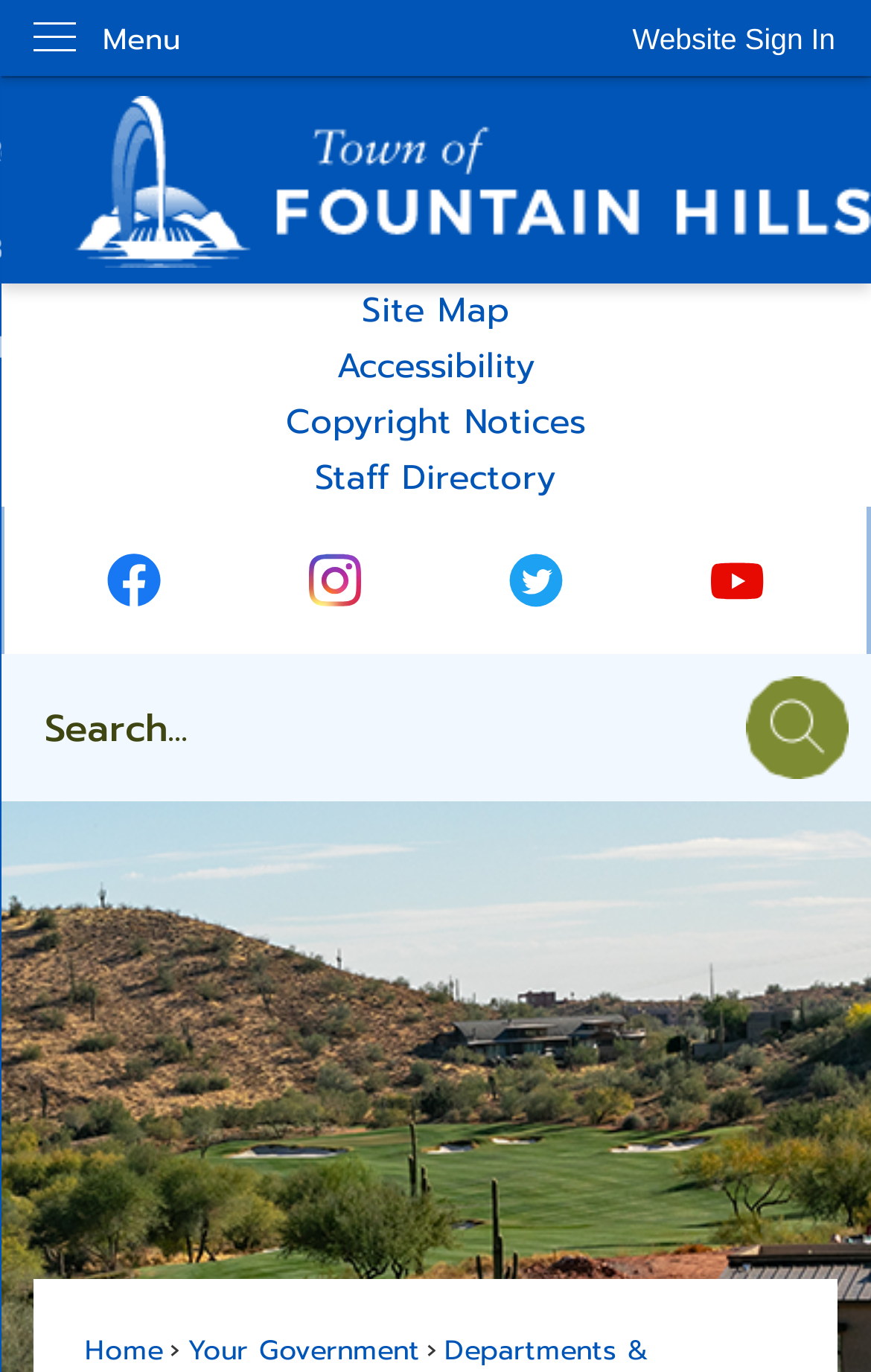Determine the bounding box coordinates of the region that needs to be clicked to achieve the task: "Go to the home page".

[0.097, 0.969, 0.187, 0.998]